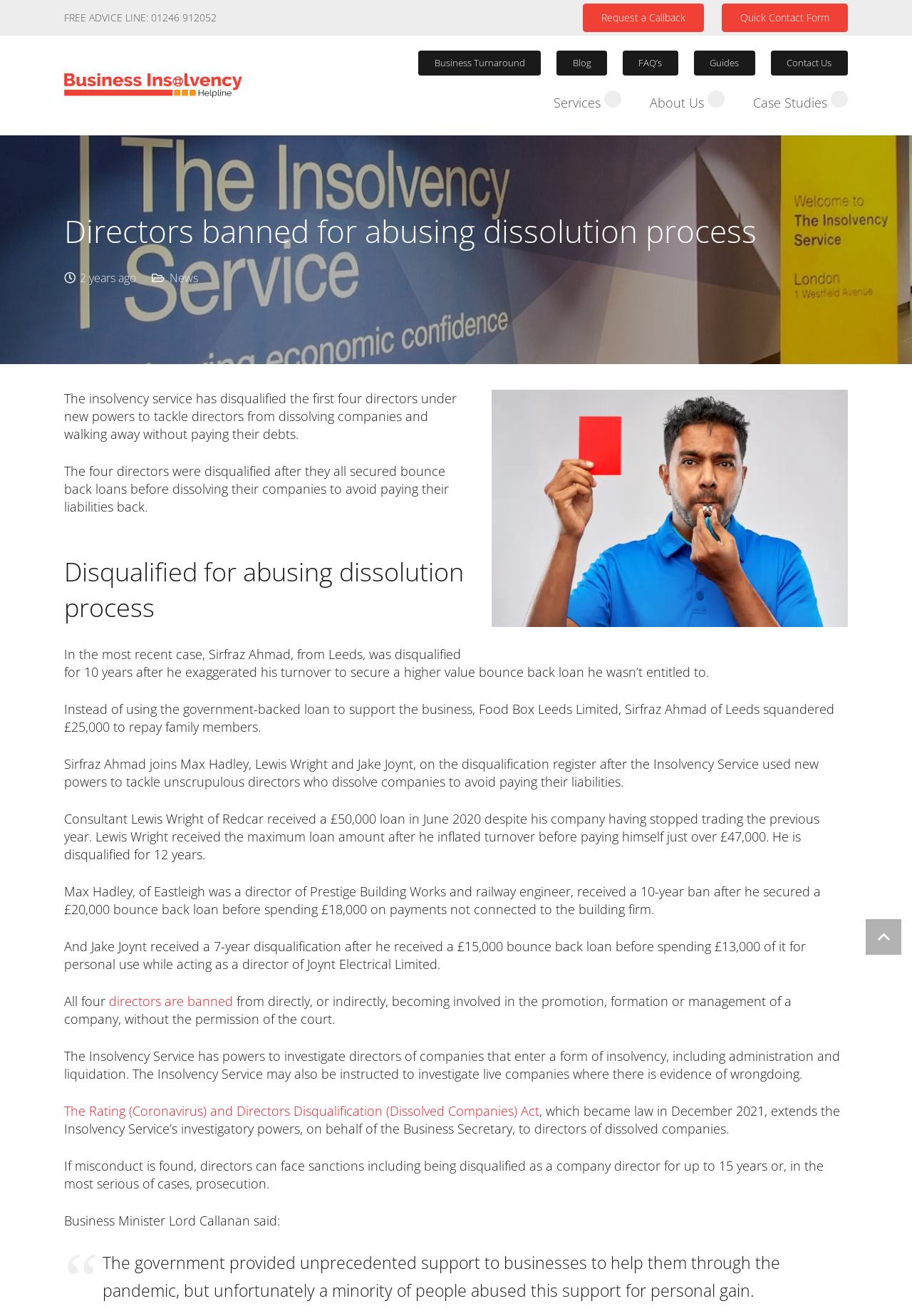Pinpoint the bounding box coordinates of the element you need to click to execute the following instruction: "Read more about business turnaround". The bounding box should be represented by four float numbers between 0 and 1, in the format [left, top, right, bottom].

[0.459, 0.038, 0.593, 0.058]